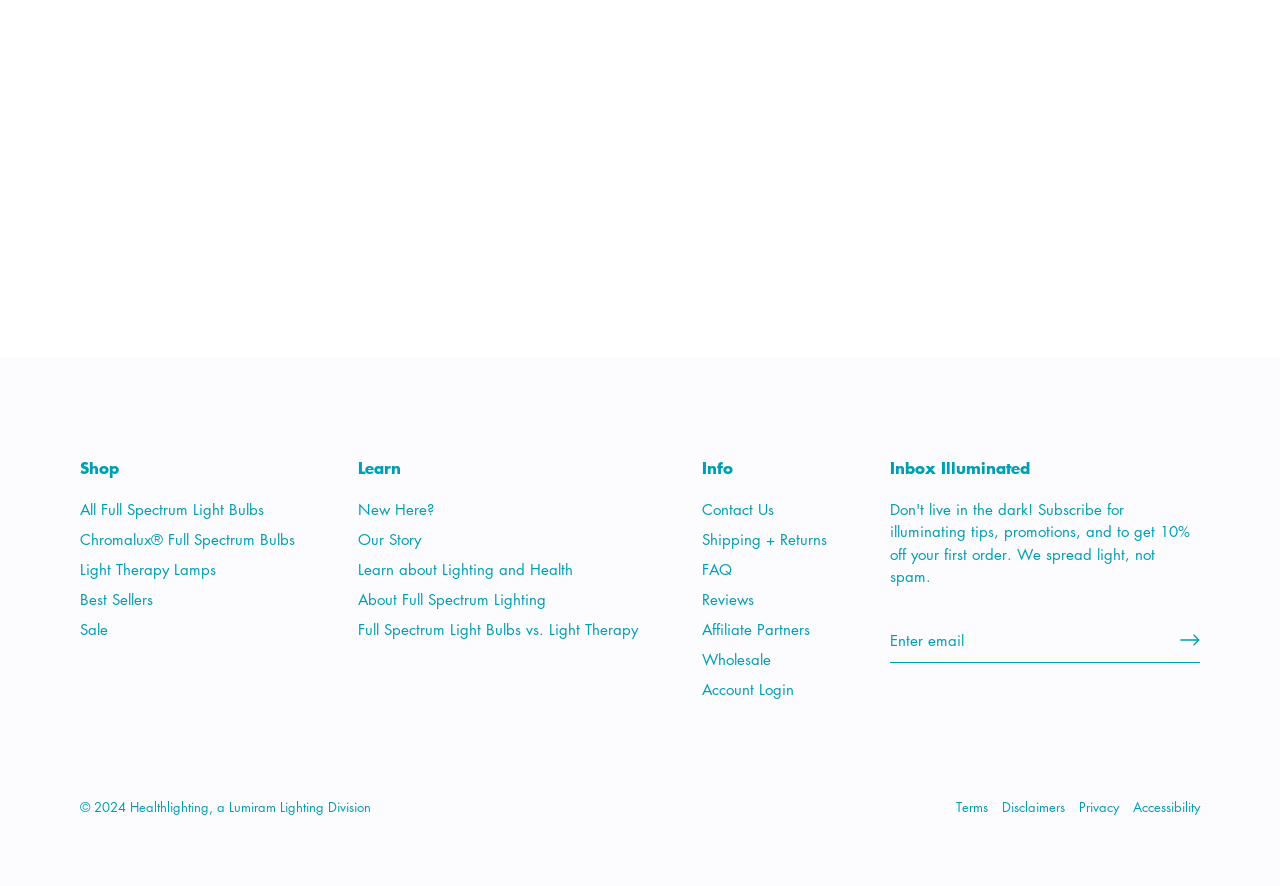How many links are in the 'Info' section of the navigation menu?
Based on the screenshot, answer the question with a single word or phrase.

6